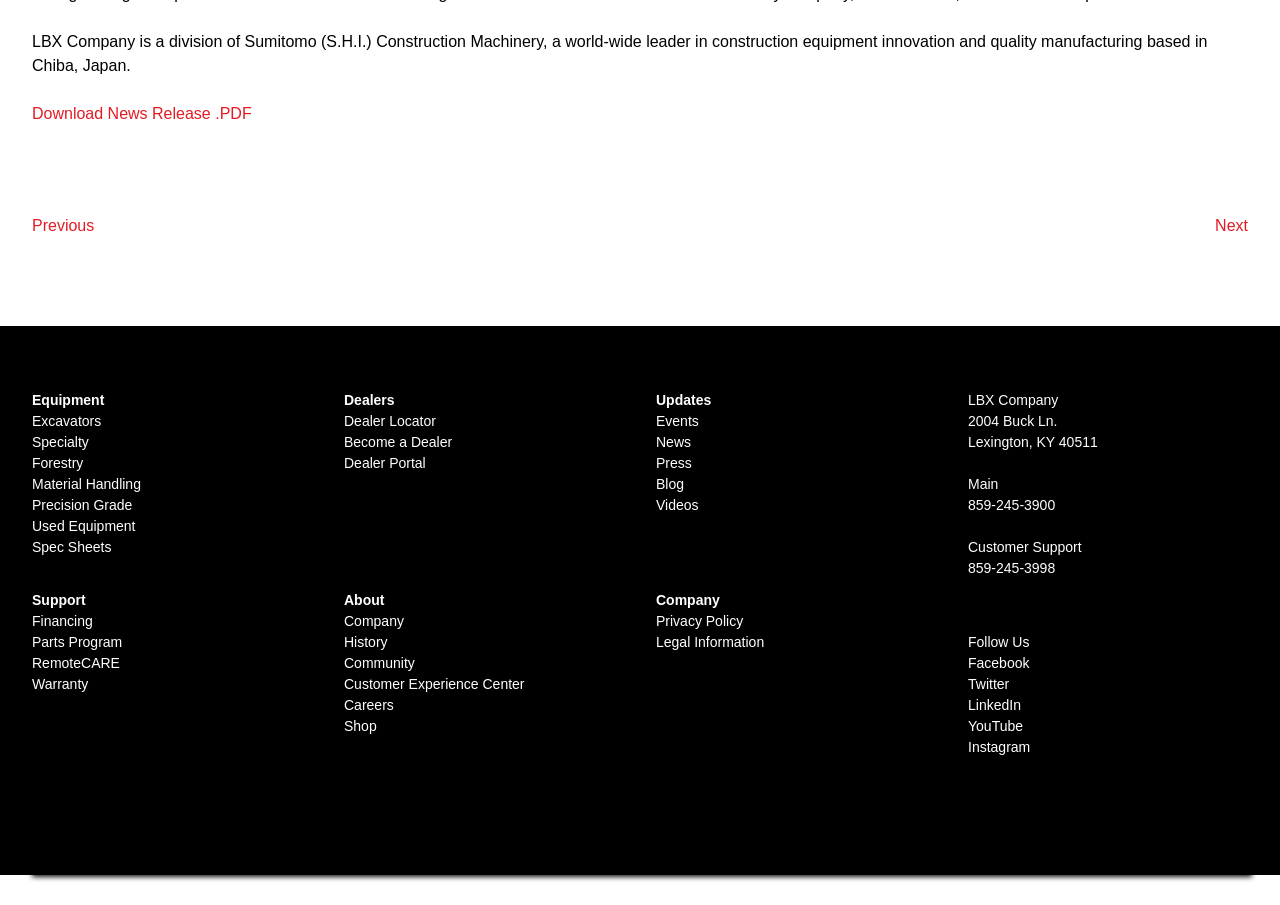What is the company name of the website?
Using the image as a reference, deliver a detailed and thorough answer to the question.

The company name is mentioned in the static text element at the top of the webpage, which reads 'LBX Company is a division of Sumitomo (S.H.I.) Construction Machinery, a world-wide leader in construction equipment innovation and quality manufacturing based in Chiba, Japan.'